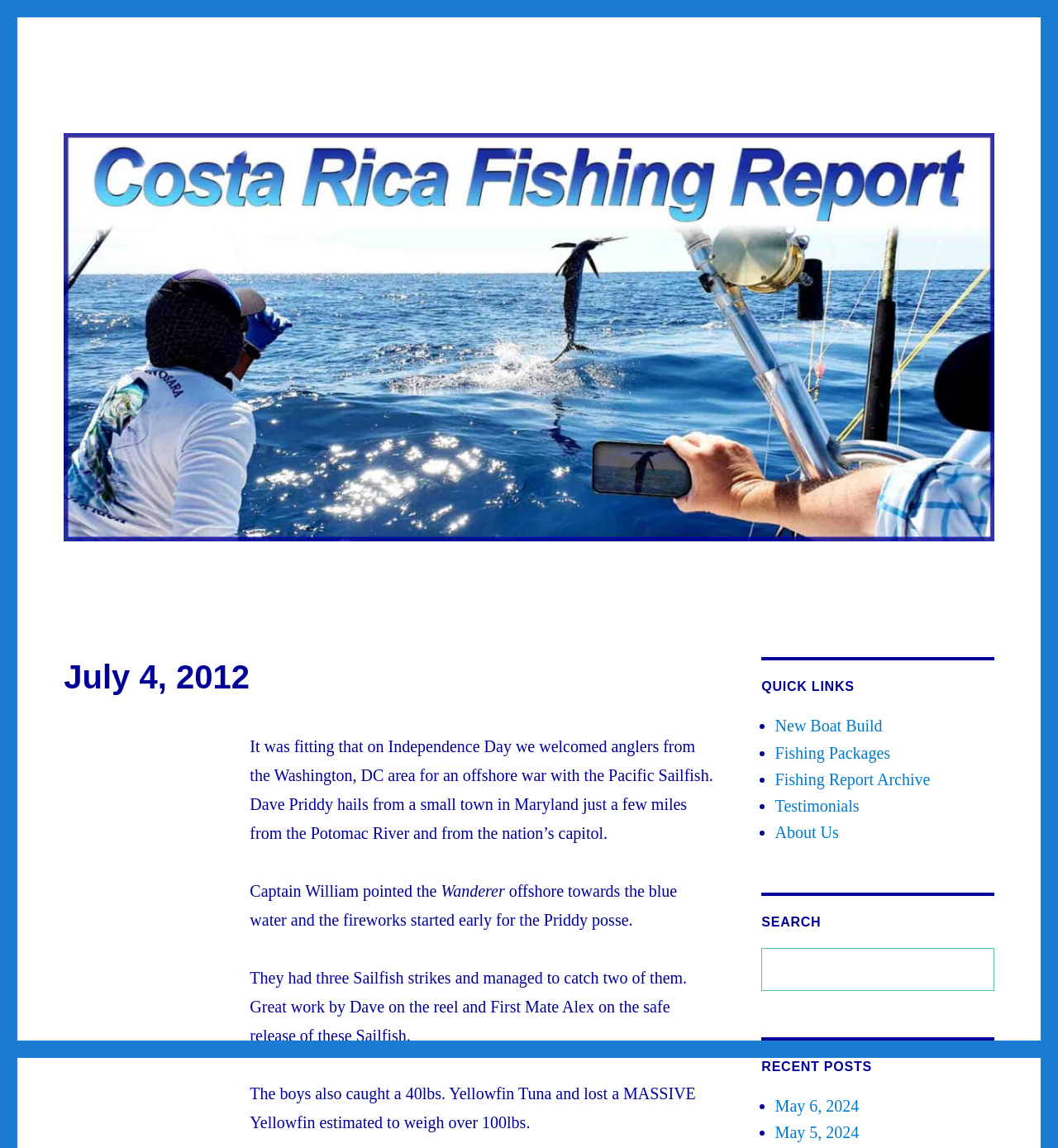Extract the primary headline from the webpage and present its text.

July 4, 2012